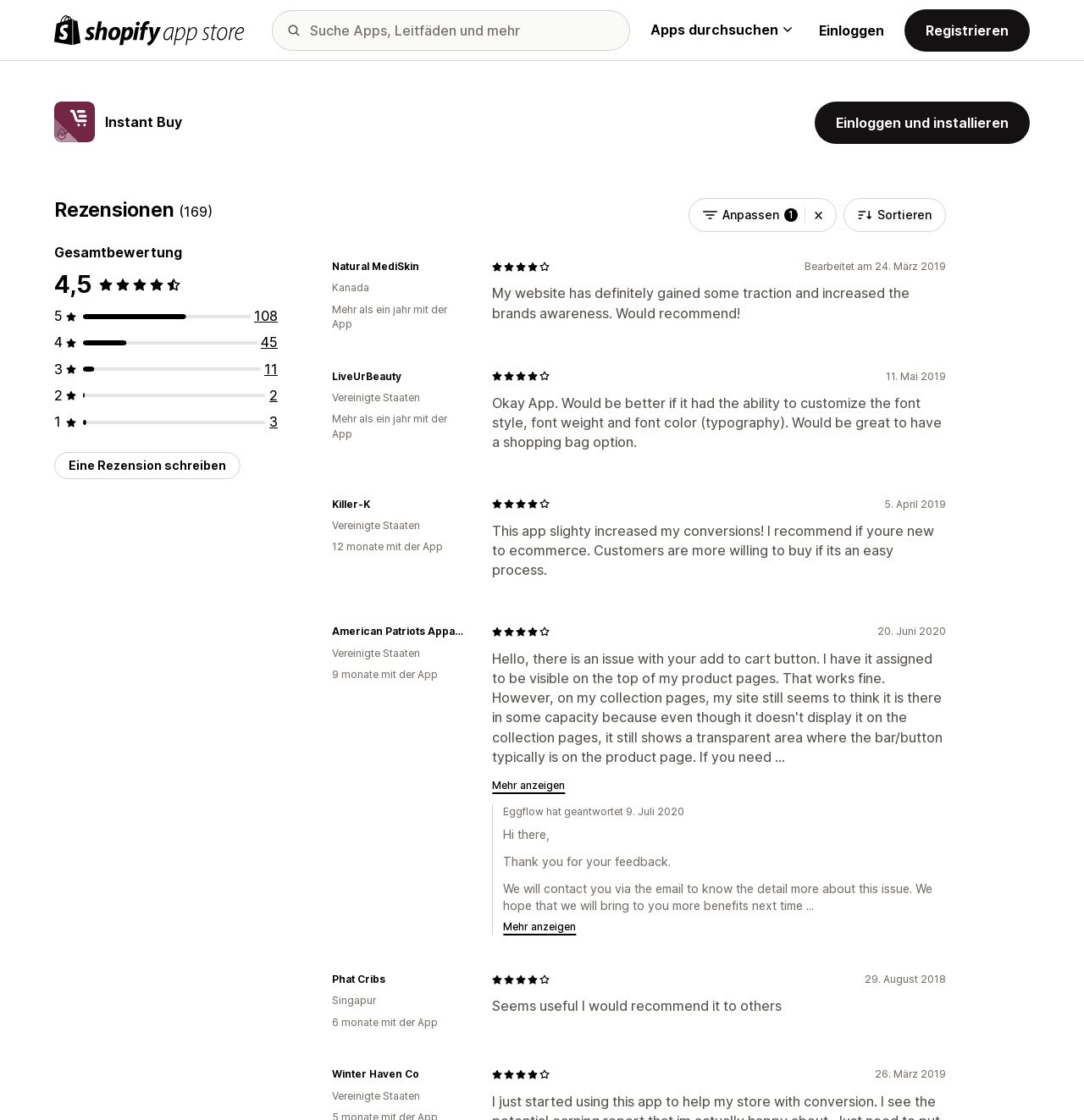Provide an in-depth description of the elements and layout of the webpage.

This webpage is about an app called "Instant Buy" on the Shopify App Store. At the top left corner, there is a Shopify App Store logo, and next to it, a search box where users can search for apps, guides, and more. Below the search box, there are two buttons: "Apps durchsuchen" (Search Apps) and a login/register button.

On the right side of the top section, there is an "Instant Buy" logo and a heading with the same name. Below the heading, there is a button to "Einloggen und installieren" (Login and Install).

The main content of the page is divided into two sections. The left section displays reviews of the app, with a heading "Rezensionen" (Reviews) and a rating of 4.5 out of 5 stars. There are multiple reviews listed, each with a rating, a username, and a comment. The reviews are from users with different nationalities, such as Canada and the United States.

The right section of the page appears to be a filter and sorting section. There is a button to "Anpassen" (Customize) and a combobox to sort the reviews. Below this section, there is a button to "Eine Rezension schreiben" (Write a Review).

Throughout the page, there are several images, including the Shopify App Store logo, the Instant Buy logo, and rating stars. The overall layout is organized, with clear headings and concise text.